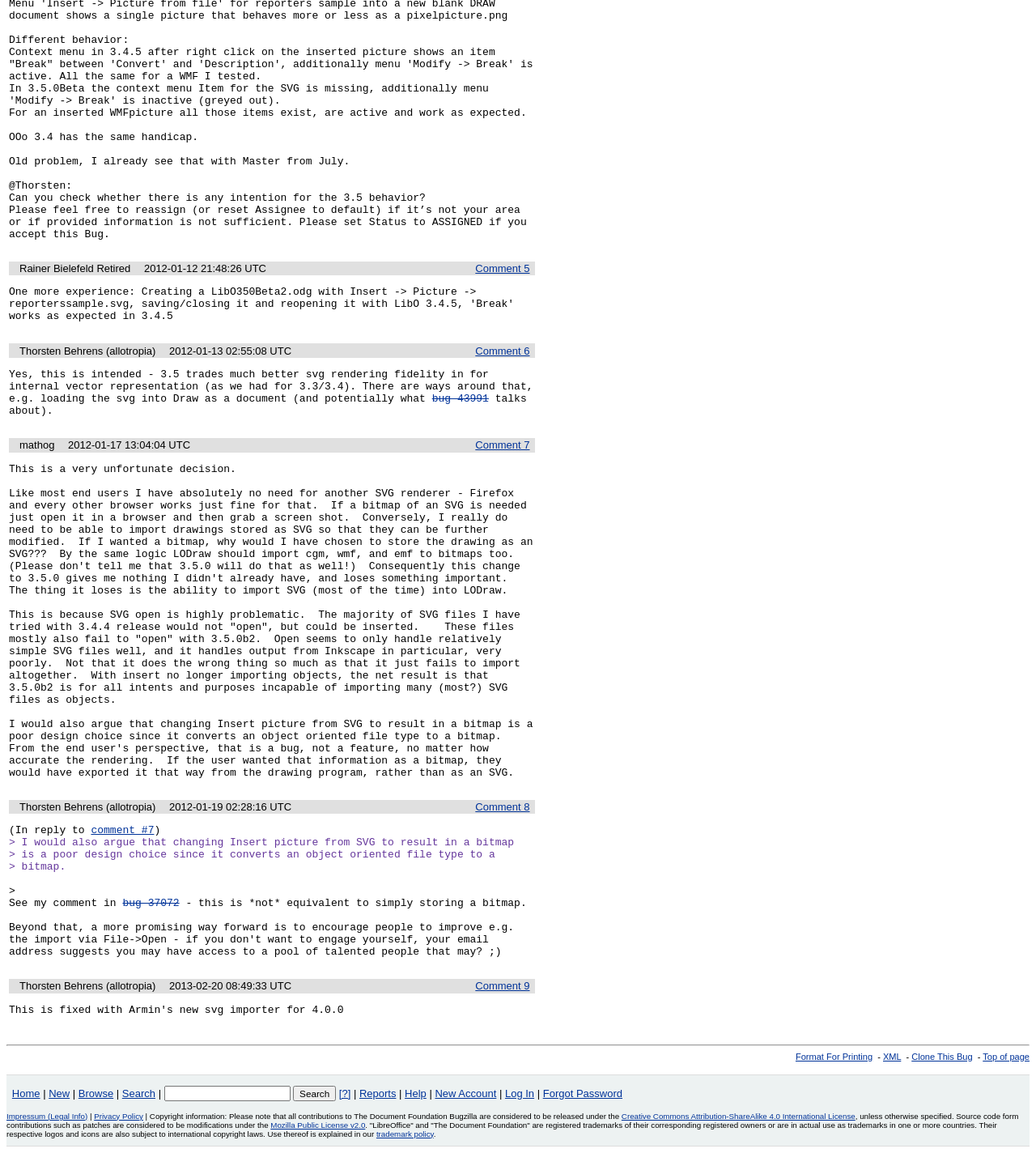Locate the bounding box coordinates of the item that should be clicked to fulfill the instruction: "Click on 'Log In'".

[0.487, 0.943, 0.516, 0.953]